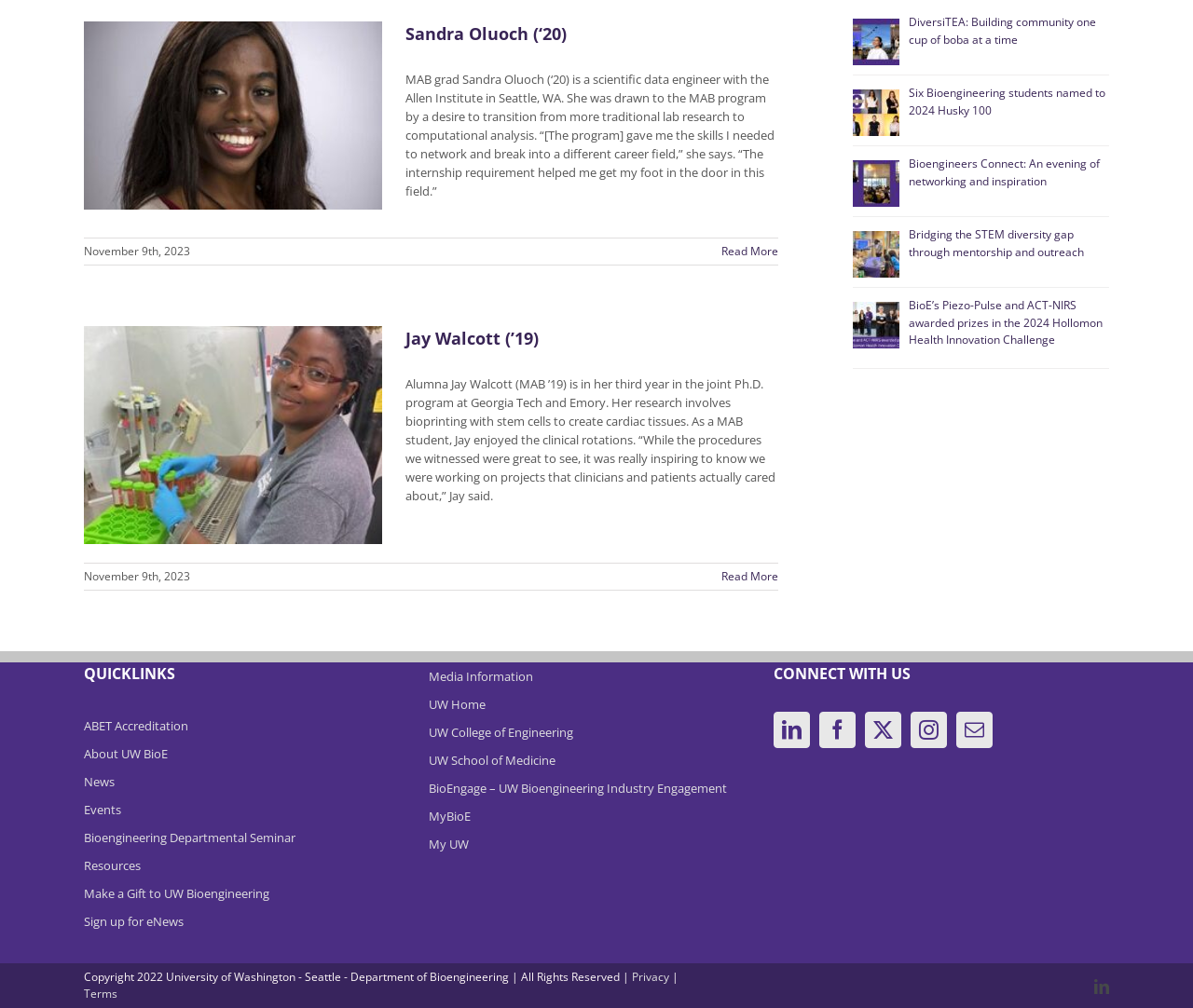What is Sandra Oluoch's profession?
From the details in the image, provide a complete and detailed answer to the question.

Based on the webpage, Sandra Oluoch is a scientific data engineer with the Allen Institute in Seattle, WA, as mentioned in the article about her.